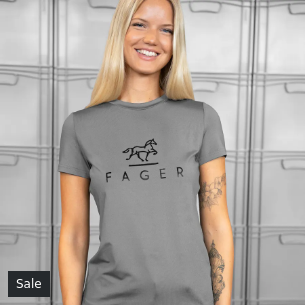Provide a comprehensive description of the image.

A young woman is smiling while wearing a stylish gray short sleeve t-shirt featuring the logo "FAGER," accompanied by a minimalist horse graphic. The t-shirt is currently promoted as part of a sale, adding an attractive incentive for potential buyers. Behind her, a backdrop of neatly arranged storage bins in a light color enhances the focus on the shirt. This image captures a blend of casual fashion and equestrian-themed branding, appealing to horse enthusiasts and fashion-conscious customers alike.